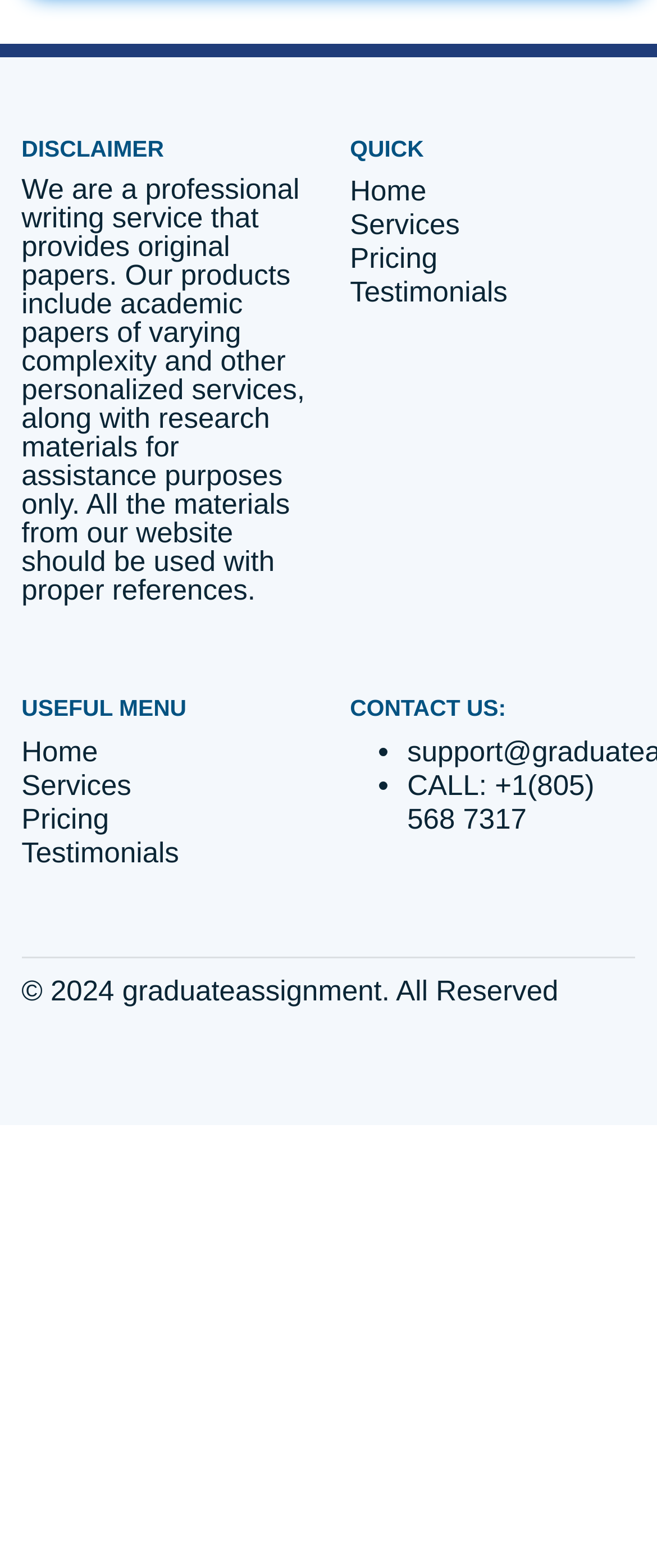Using the description: "+", identify the bounding box of the corresponding UI element in the screenshot.

[0.106, 0.032, 0.176, 0.064]